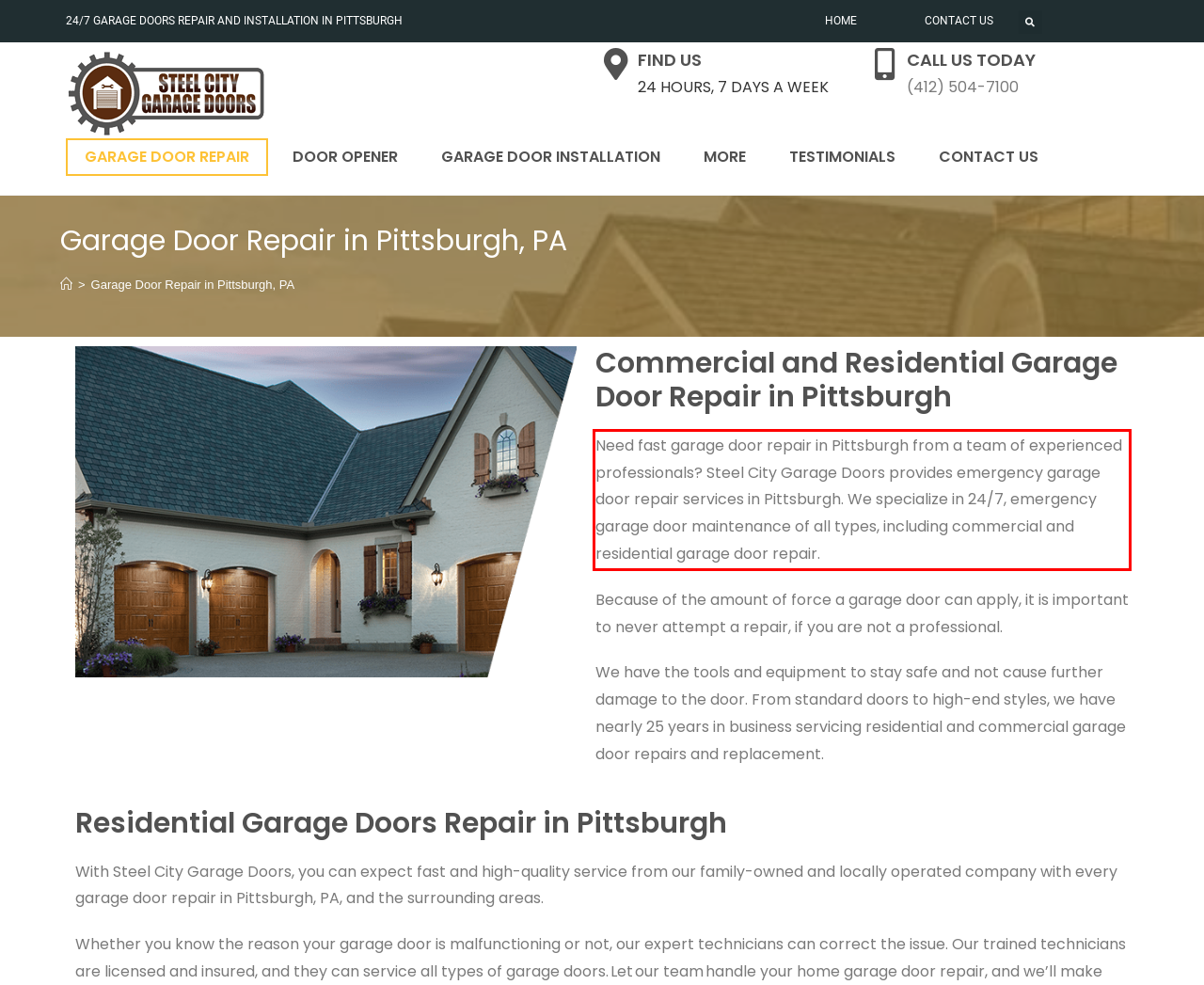Please perform OCR on the UI element surrounded by the red bounding box in the given webpage screenshot and extract its text content.

Need fast garage door repair in Pittsburgh from a team of experienced professionals? Steel City Garage Doors provides emergency garage door repair services in Pittsburgh. We specialize in 24/7, emergency garage door maintenance of all types, including commercial and residential garage door repair.